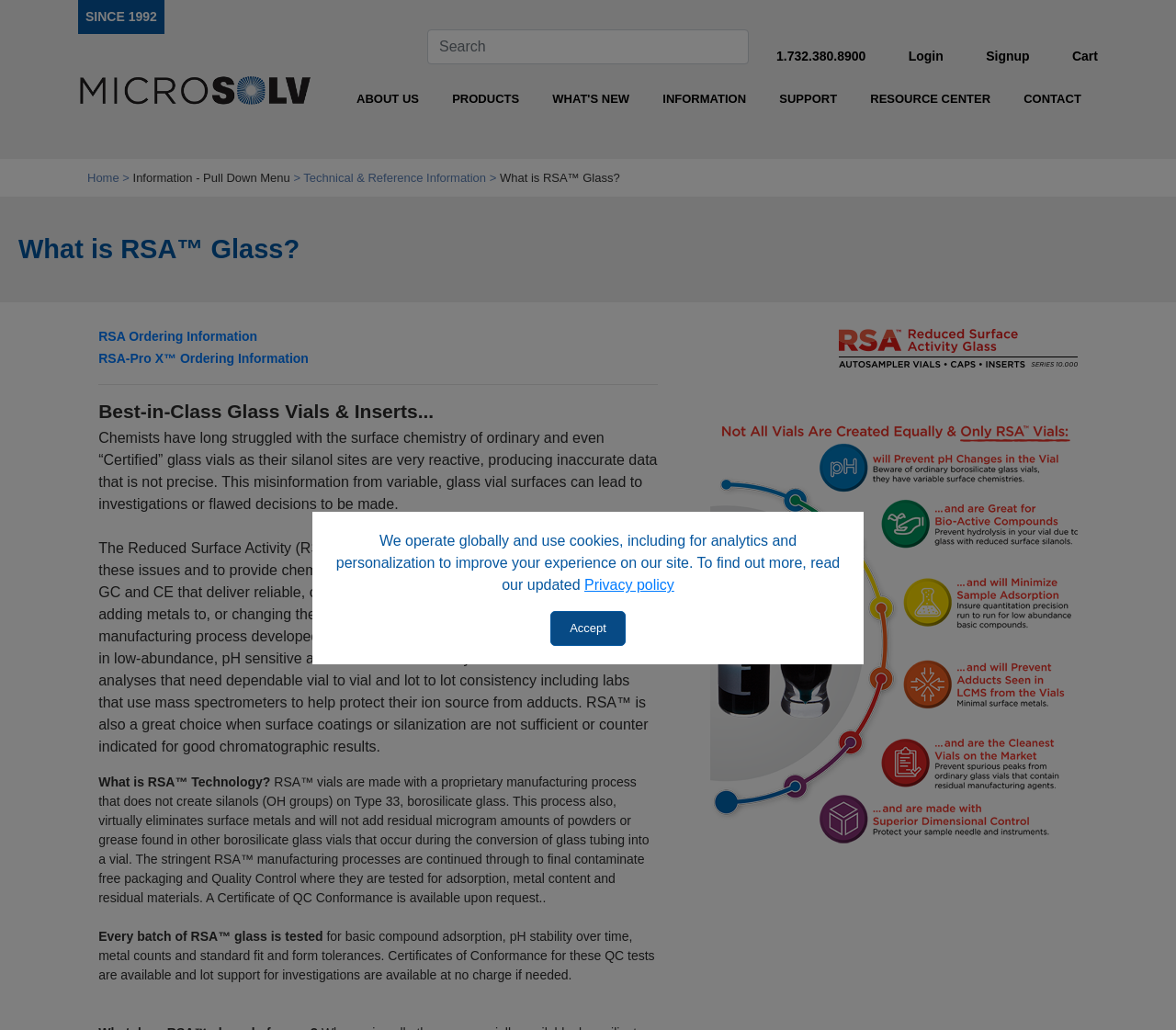Can you find and provide the main heading text of this webpage?

What is RSA™ Glass?